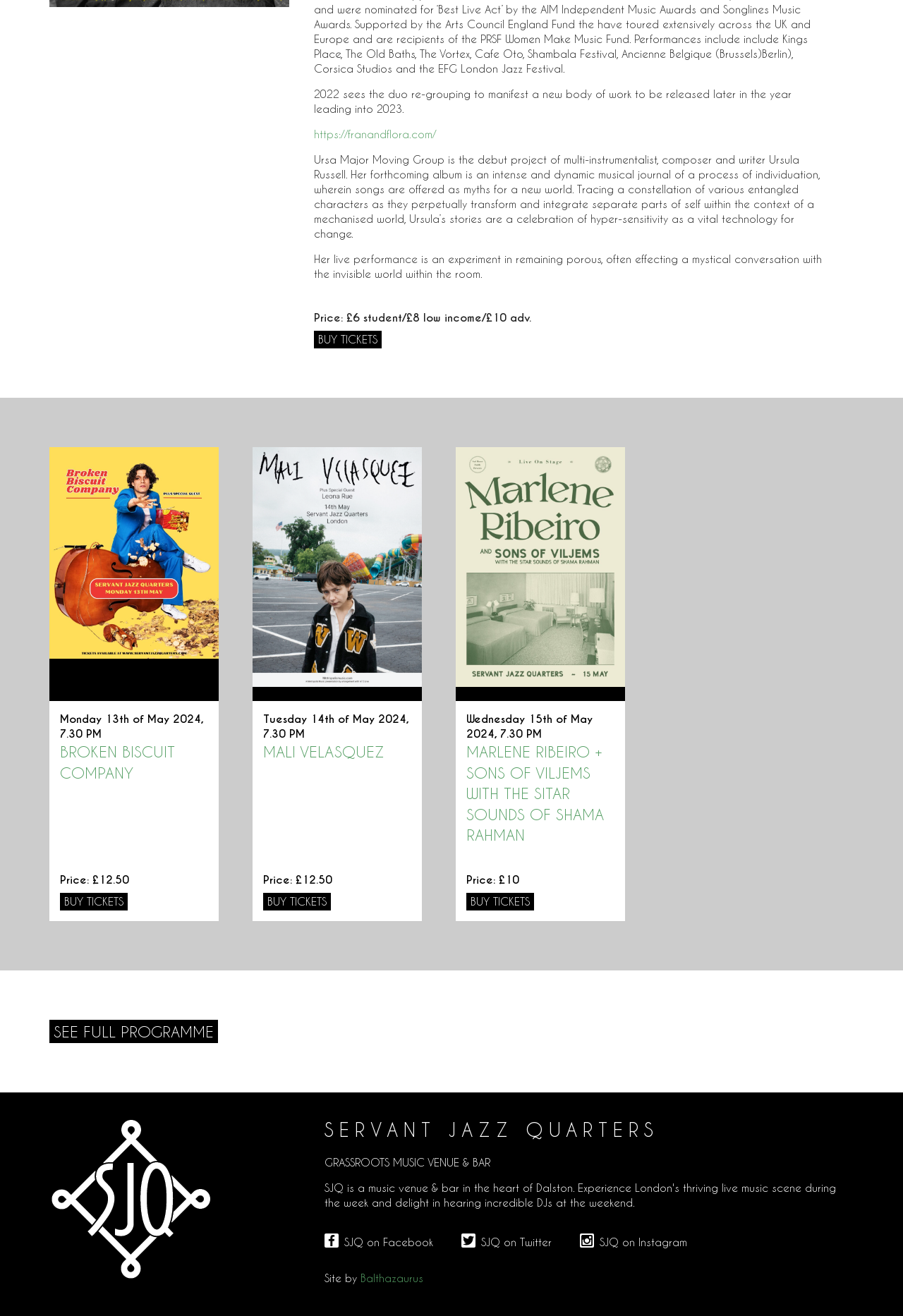Bounding box coordinates are given in the format (top-left x, top-left y, bottom-right x, bottom-right y). All values should be floating point numbers between 0 and 1. Provide the bounding box coordinate for the UI element described as: SJQ on Instagram

[0.642, 0.939, 0.761, 0.949]